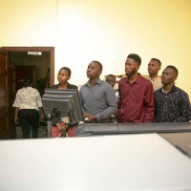Provide a thorough and detailed response to the question by examining the image: 
What is the atmosphere of the scene?

The diverse range of attire worn by the students reflects a casual yet professional atmosphere, which is conducive to learning and suggests that the students are comfortable and focused on the activity.